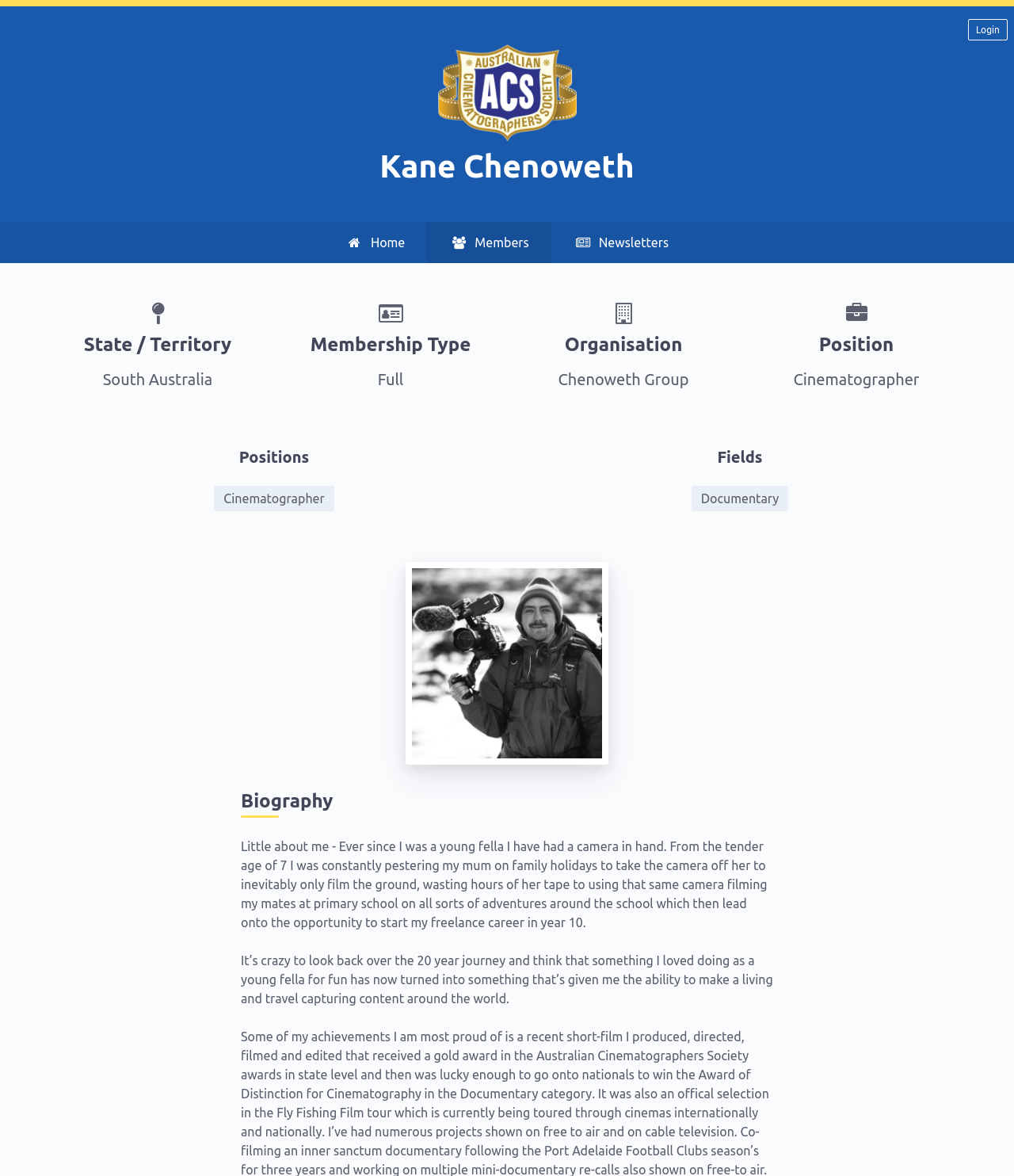What is the name of the person on this webpage?
Based on the visual, give a brief answer using one word or a short phrase.

Kane Chenoweth